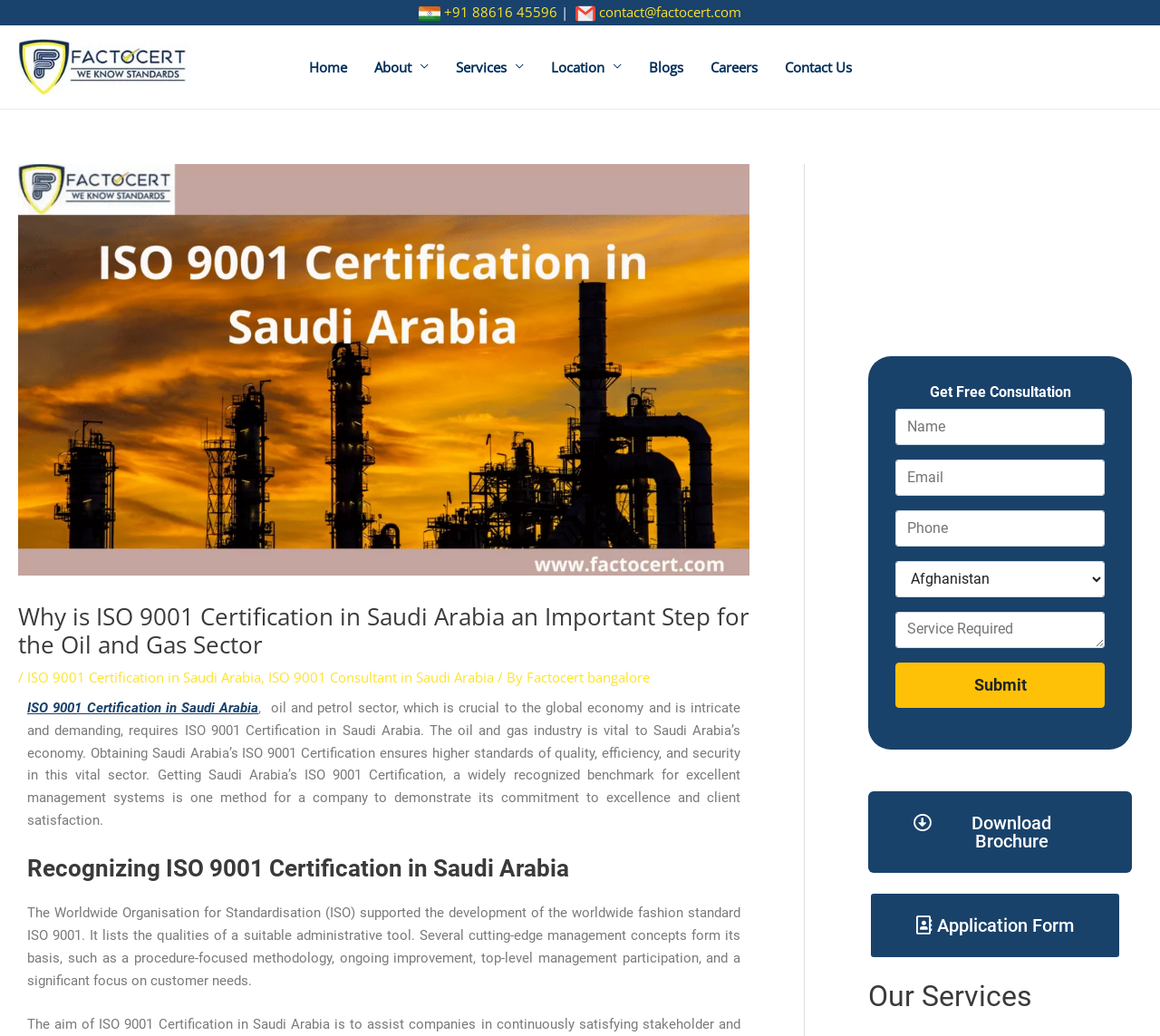Please identify the bounding box coordinates of the element I need to click to follow this instruction: "Get Free Consultation".

[0.772, 0.37, 0.952, 0.387]